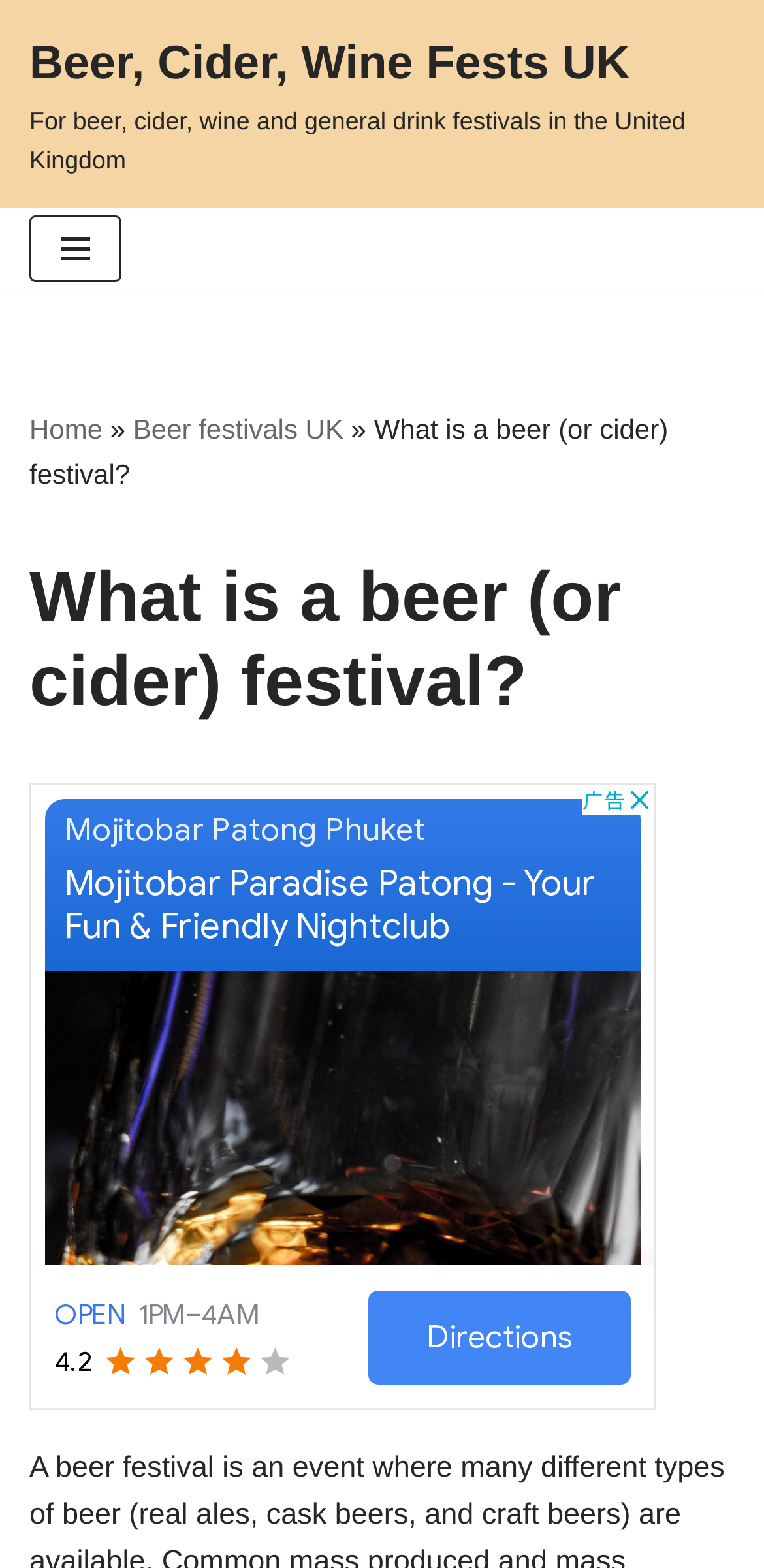What type of festivals are featured on this website?
Answer the question in as much detail as possible.

The website's title 'Beer, Cider, Wine Fests UK' and the link 'Beer, Cider, Wine Fests UK' suggest that the website features festivals related to beer, cider, wine, and general drinks.